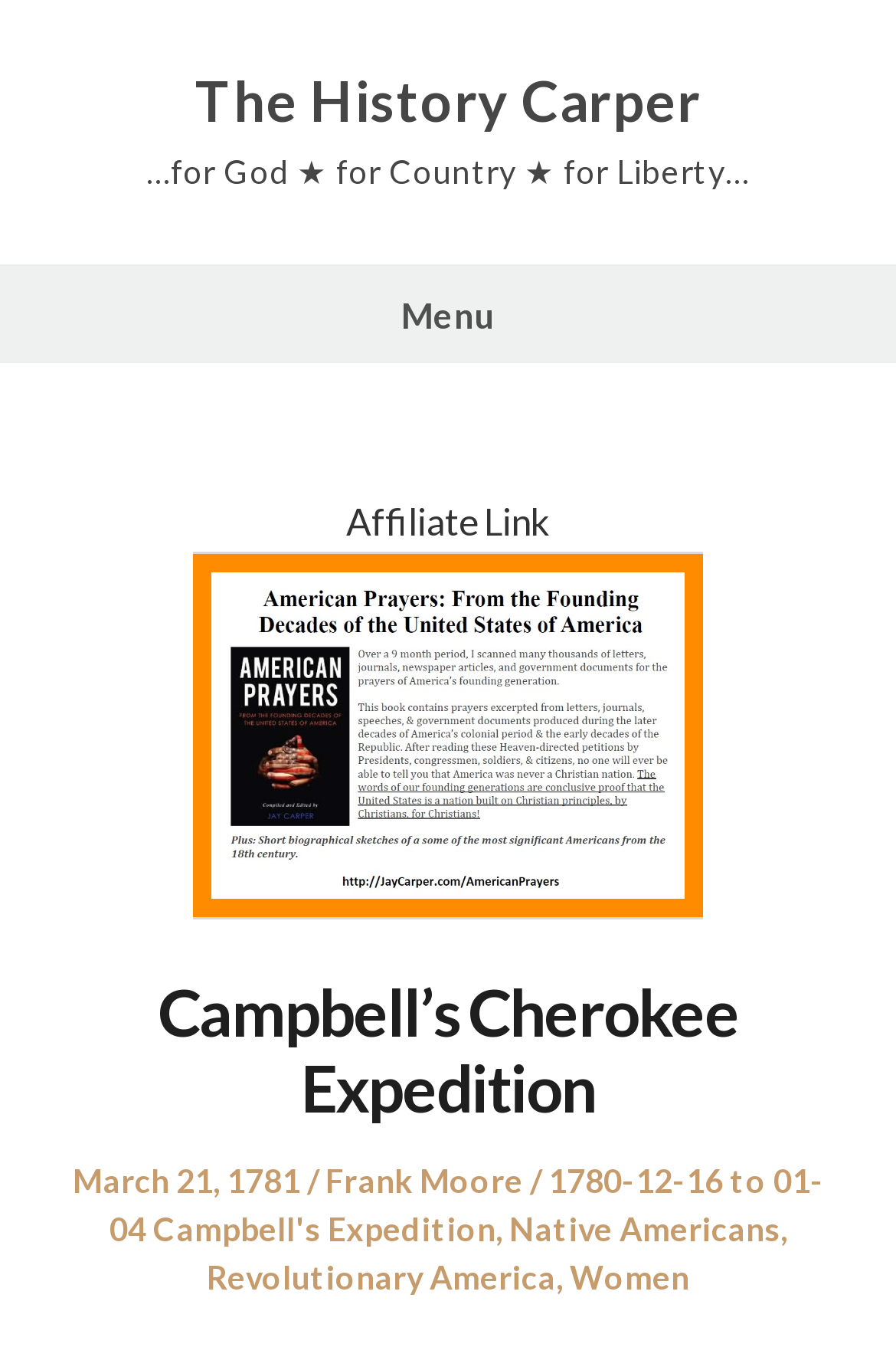What is the date of the article?
Please provide a single word or phrase based on the screenshot.

March 21, 1781